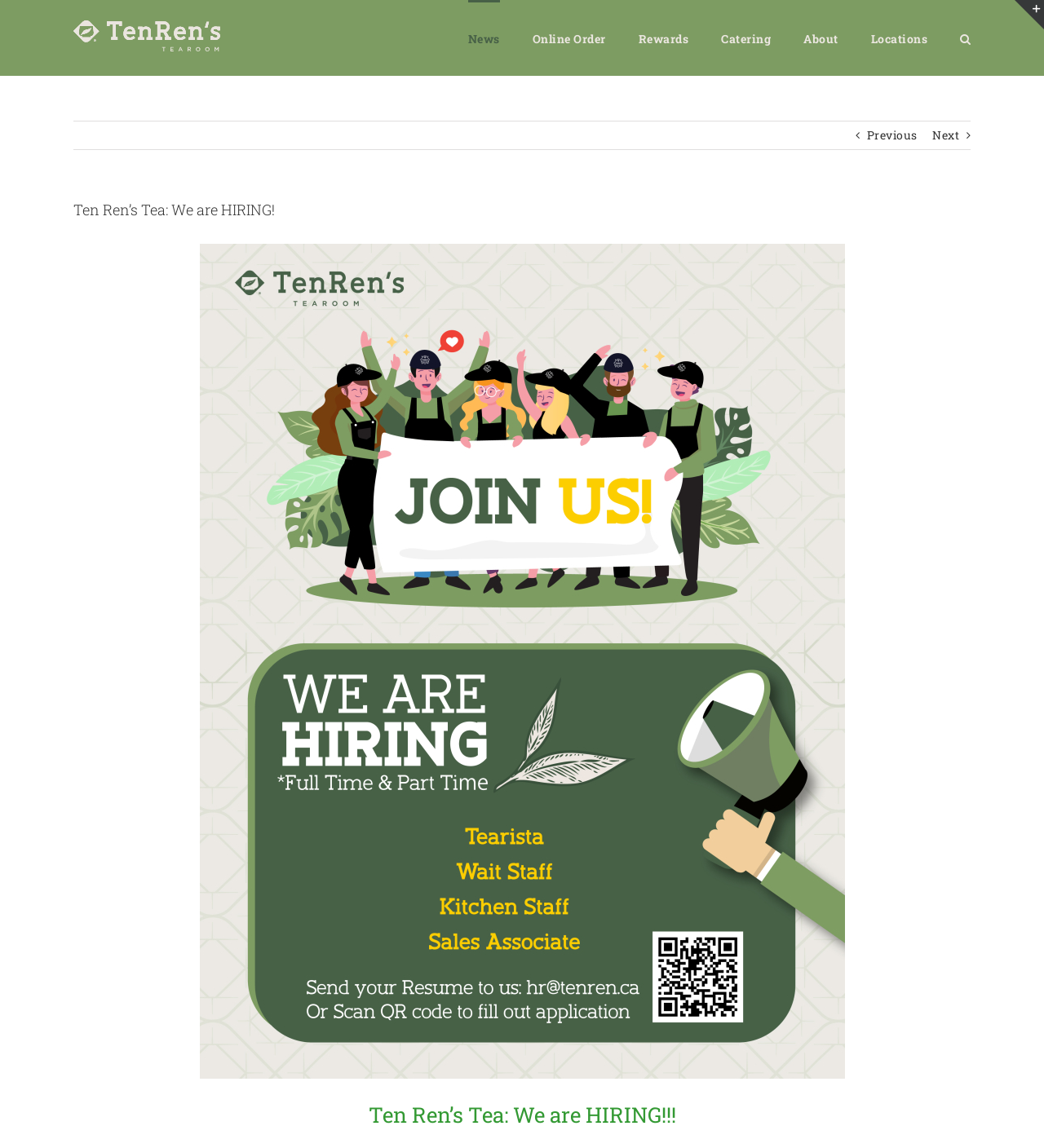Select the bounding box coordinates of the element I need to click to carry out the following instruction: "Go to Previous page".

[0.83, 0.106, 0.879, 0.13]